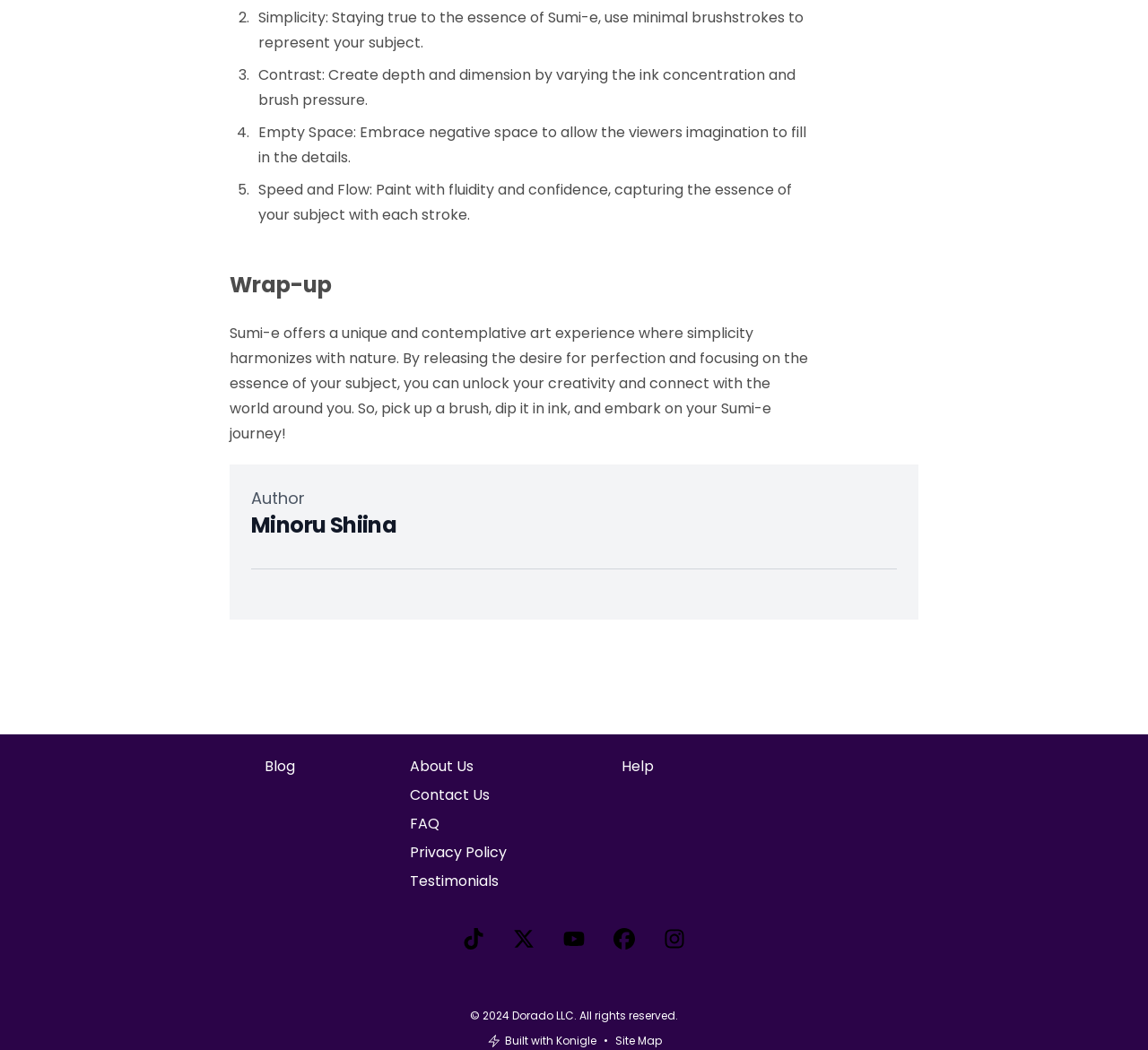Please give a succinct answer using a single word or phrase:
What is the author's name?

Minoru Shiina